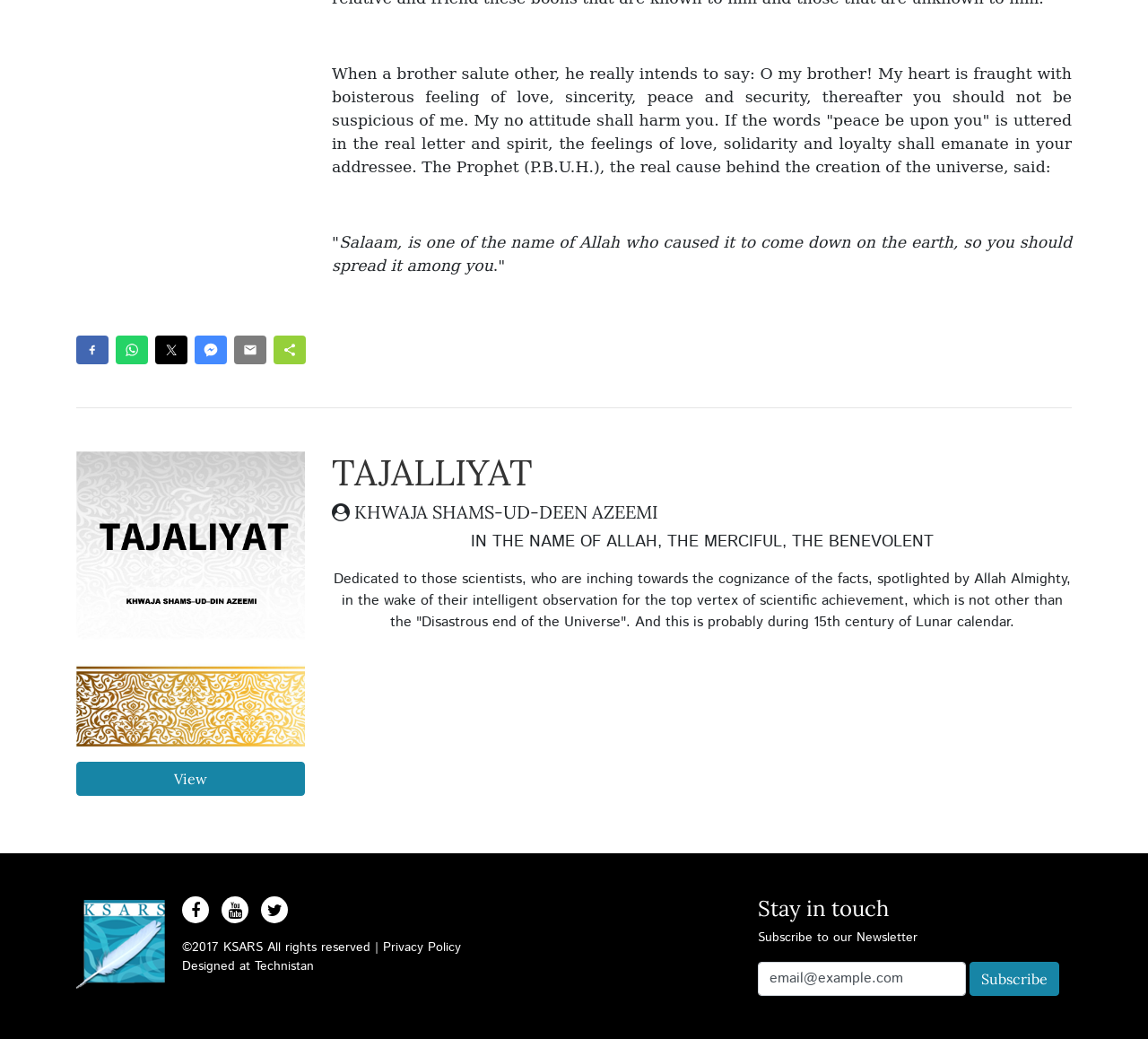Based on what you see in the screenshot, provide a thorough answer to this question: What is the name of the author mentioned on the webpage?

The author's name is mentioned in the static text element with the bounding box coordinates [0.305, 0.482, 0.573, 0.503]. The text is 'KHWAJA SHAMS-UD-DEEN AZEEMI'.